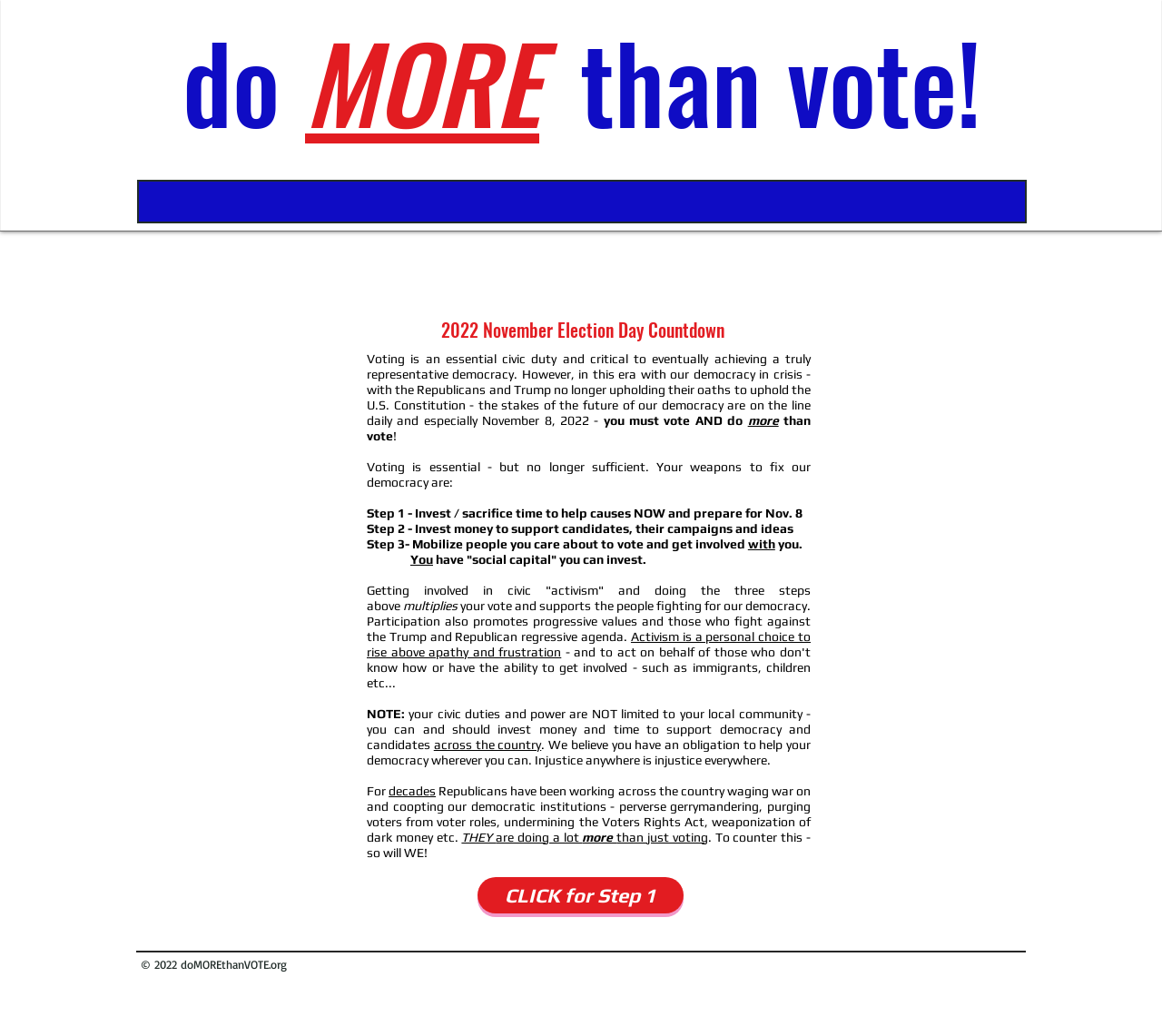Given the element description: "CLICK for Step 1", predict the bounding box coordinates of the UI element it refers to, using four float numbers between 0 and 1, i.e., [left, top, right, bottom].

[0.411, 0.847, 0.588, 0.882]